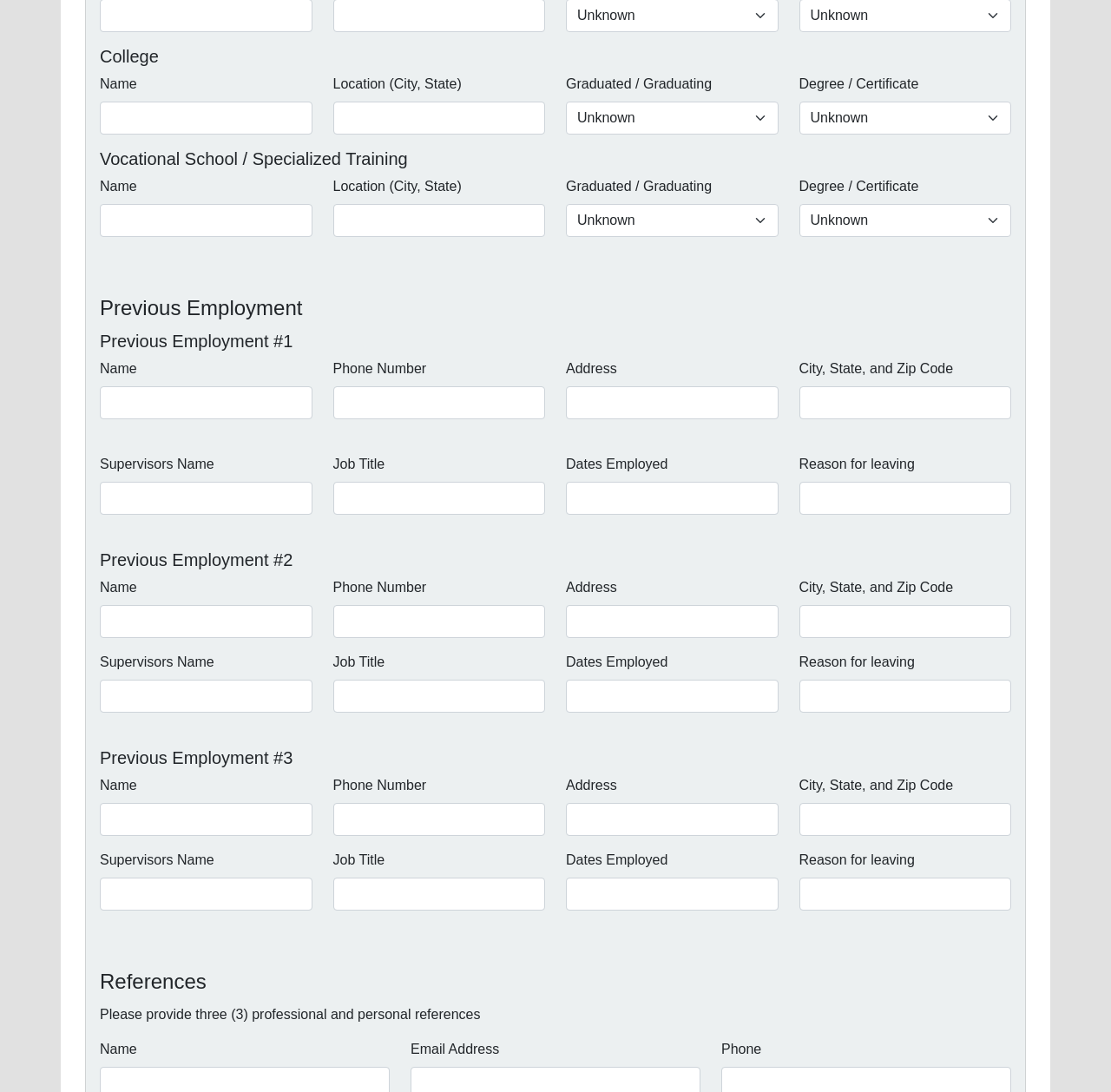Identify the bounding box coordinates of the specific part of the webpage to click to complete this instruction: "Enter college name".

[0.09, 0.093, 0.281, 0.123]